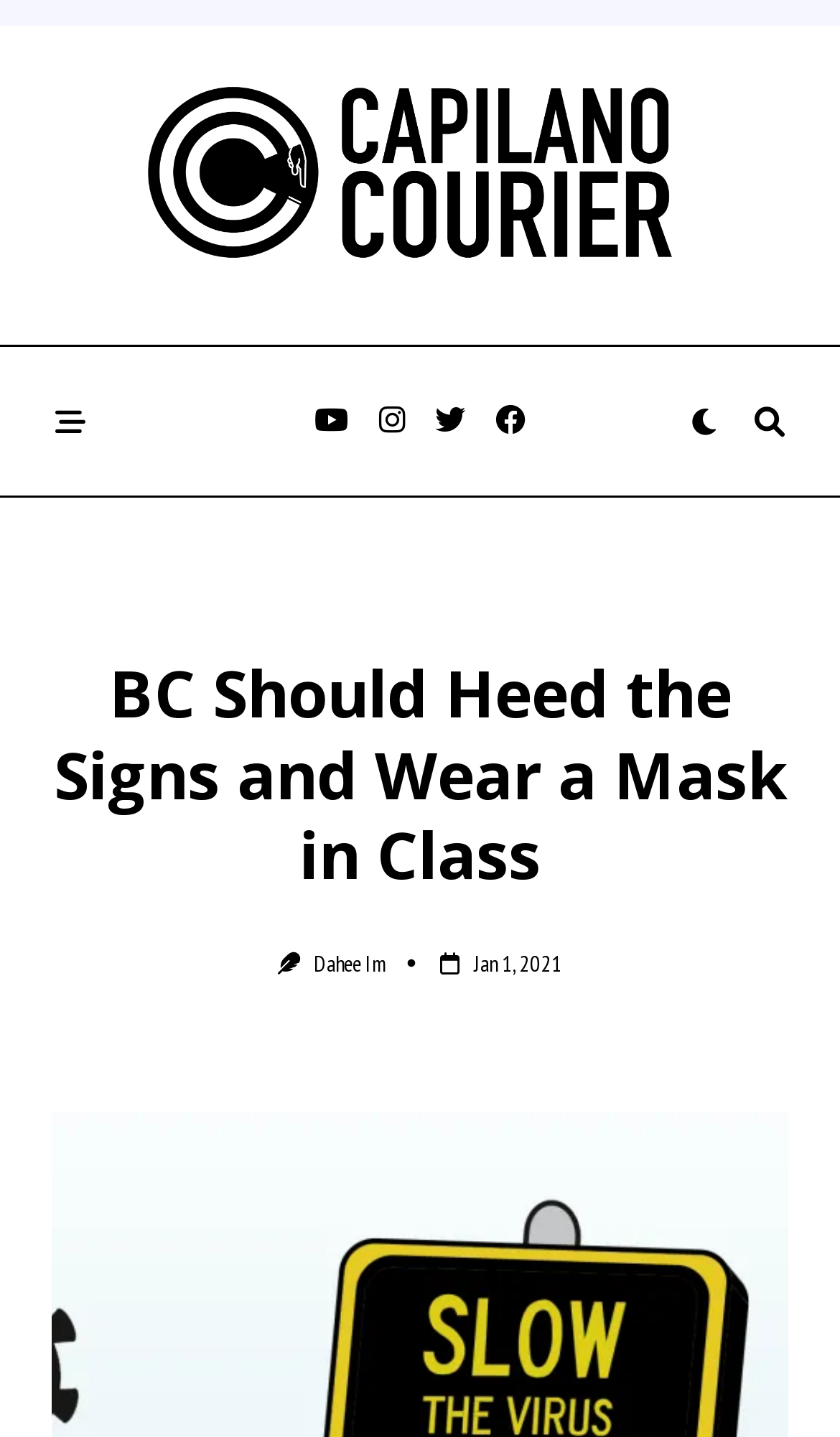Based on the element description, predict the bounding box coordinates (top-left x, top-left y, bottom-right x, bottom-right y) for the UI element in the screenshot: alt="Capilano Courier"

[0.158, 0.031, 0.842, 0.208]